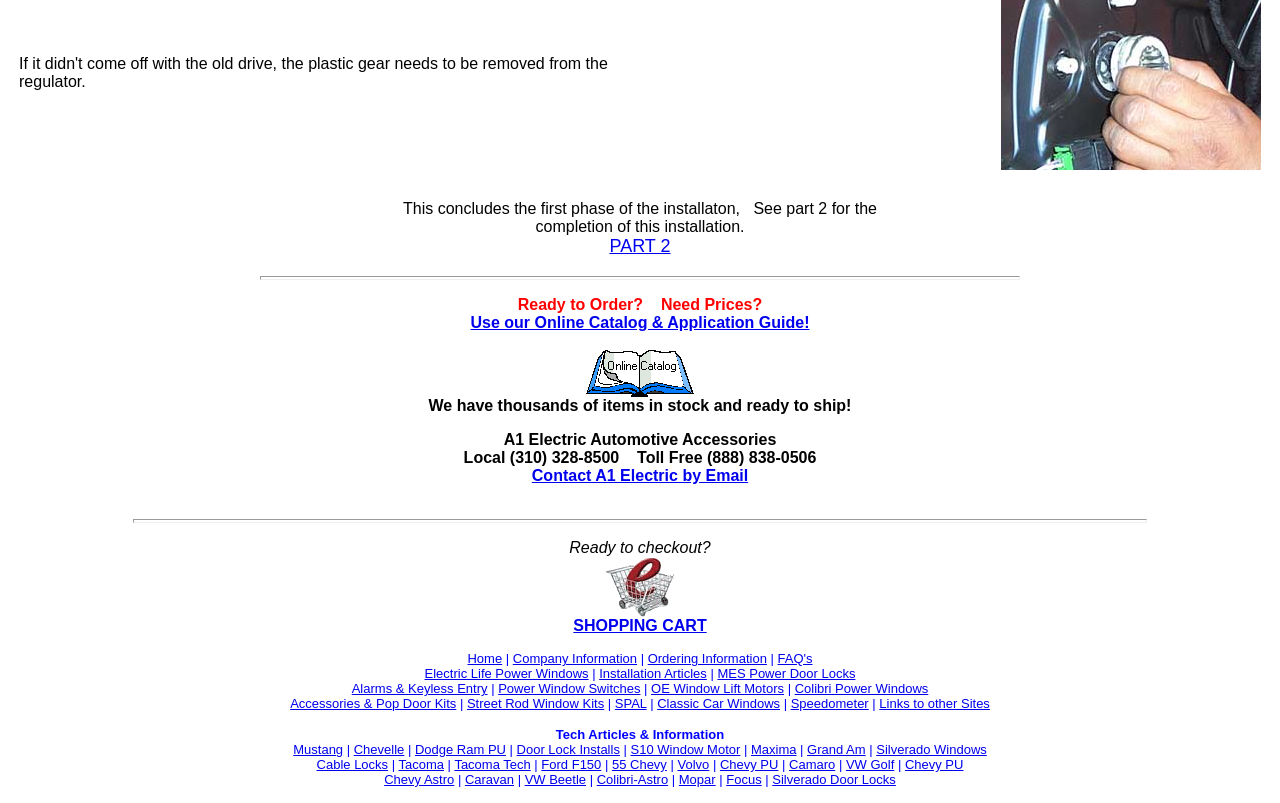Using floating point numbers between 0 and 1, provide the bounding box coordinates in the format (top-left x, top-left y, bottom-right x, bottom-right y). Locate the UI element described here: Chevy Astro

[0.3, 0.961, 0.355, 0.98]